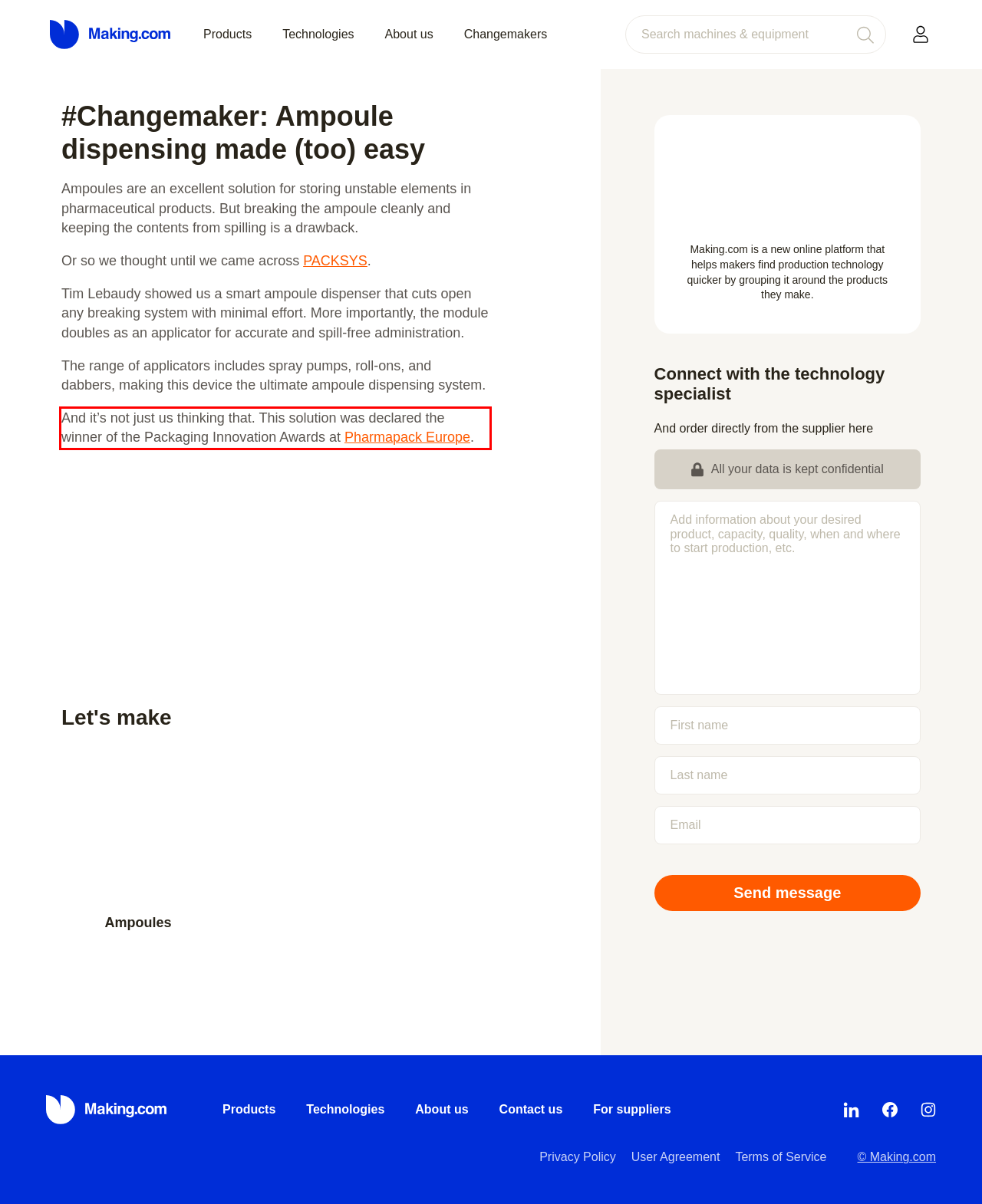Analyze the red bounding box in the provided webpage screenshot and generate the text content contained within.

And it’s not just us thinking that. This solution was declared the winner of the Packaging Innovation Awards at Pharmapack Europe.